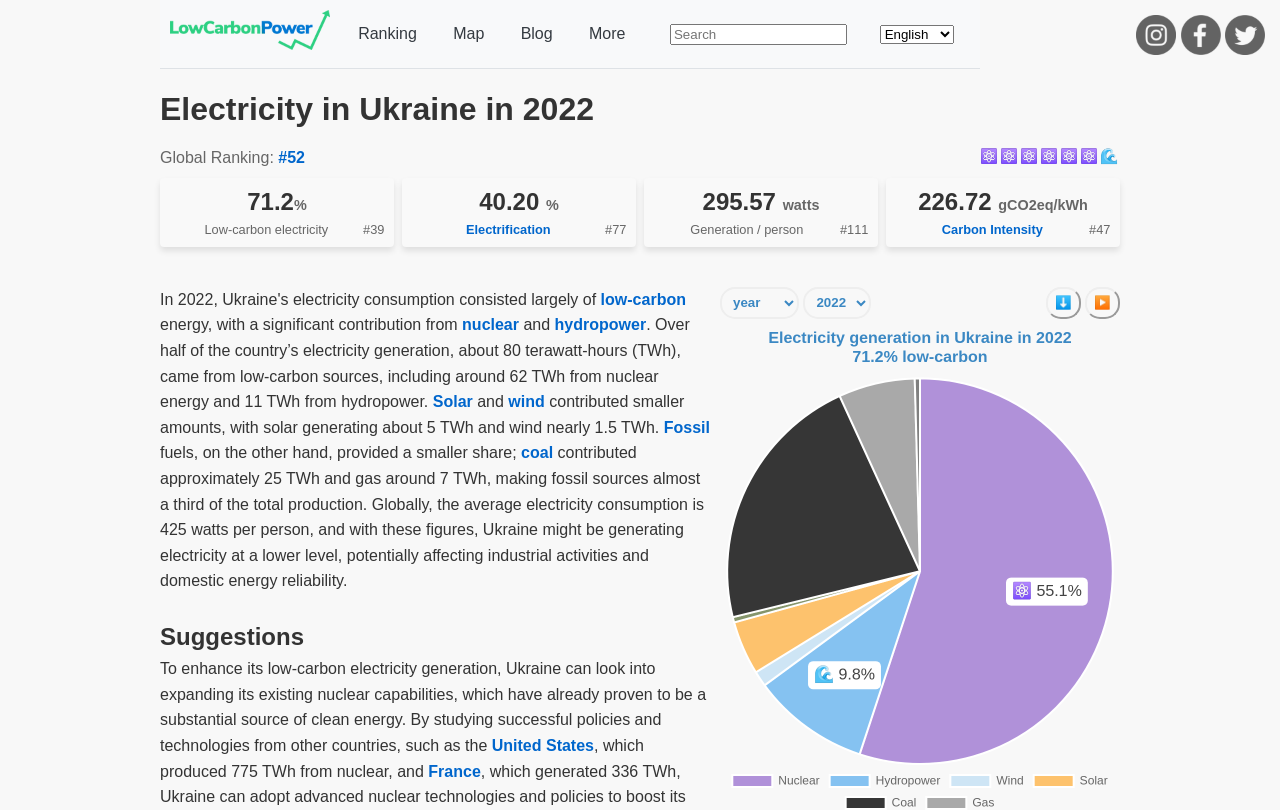Could you locate the bounding box coordinates for the section that should be clicked to accomplish this task: "Click the LowCarbonPower logo".

[0.133, 0.013, 0.258, 0.062]